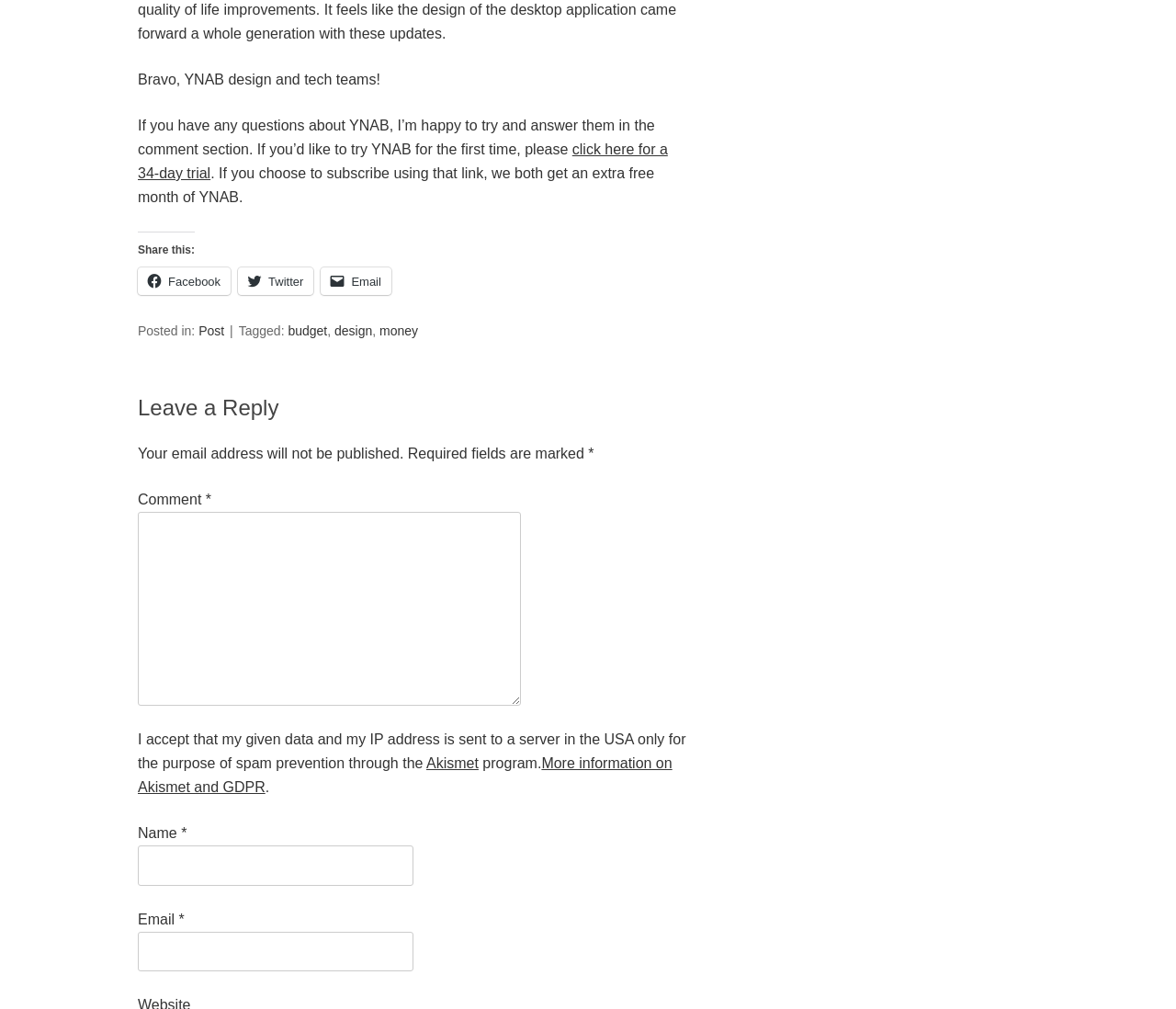Please reply with a single word or brief phrase to the question: 
What are the required fields in the comment section?

Name and Email